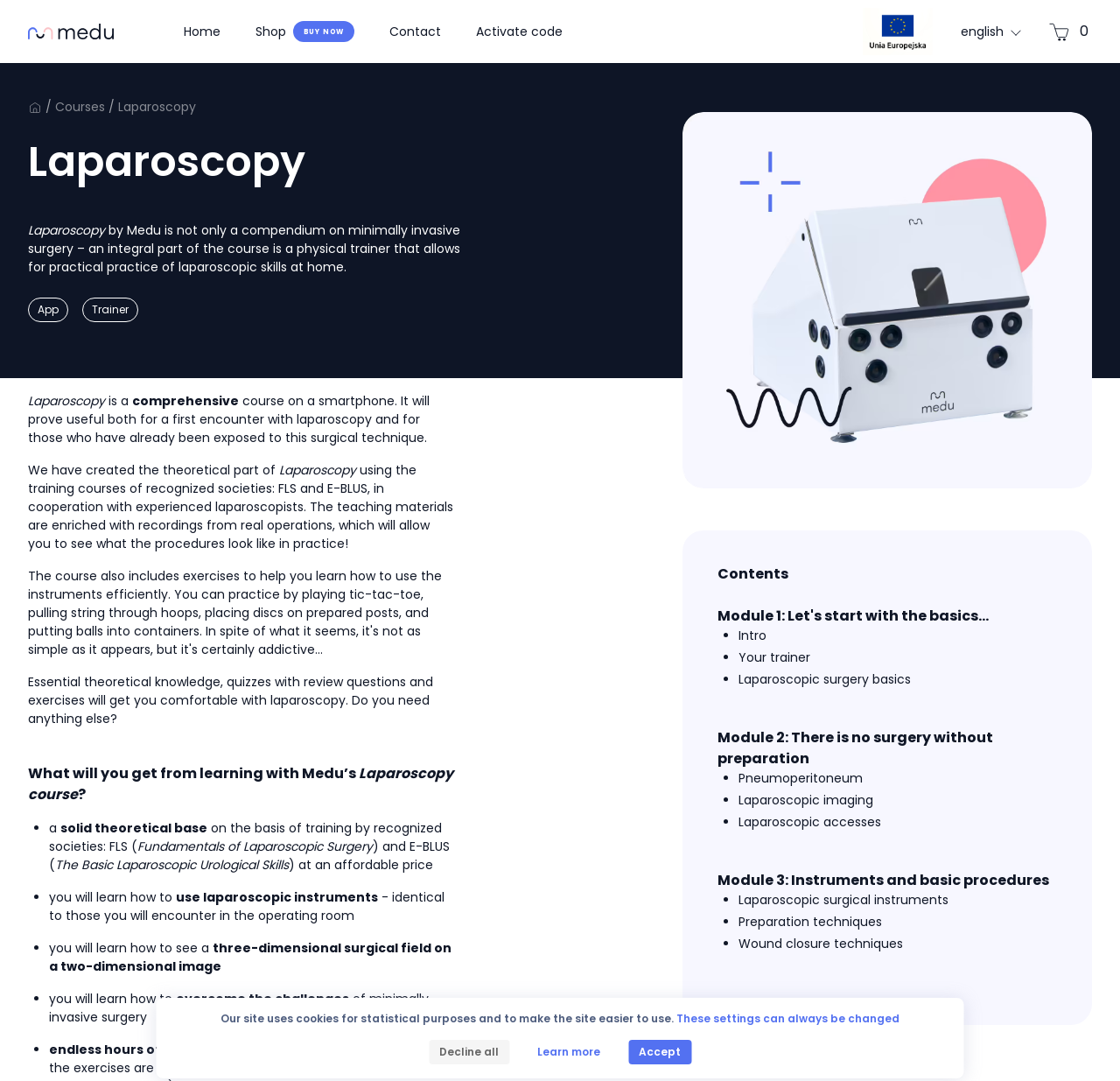Given the element description, predict the bounding box coordinates in the format (top-left x, top-left y, bottom-right x, bottom-right y), using floating point numbers between 0 and 1: Home

[0.164, 0.021, 0.197, 0.038]